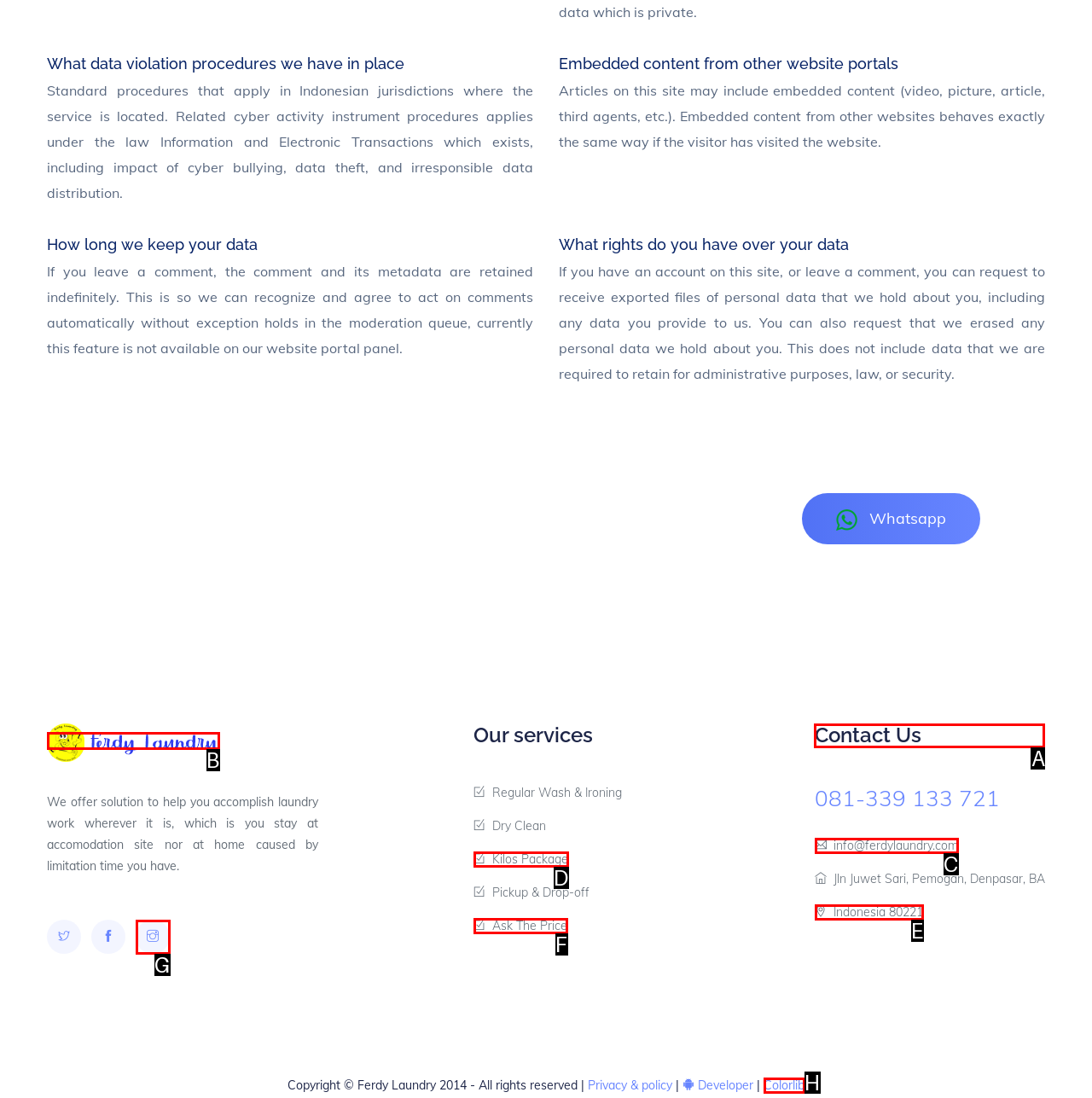Find the HTML element to click in order to complete this task: Click the 'Contact Us' link
Answer with the letter of the correct option.

A